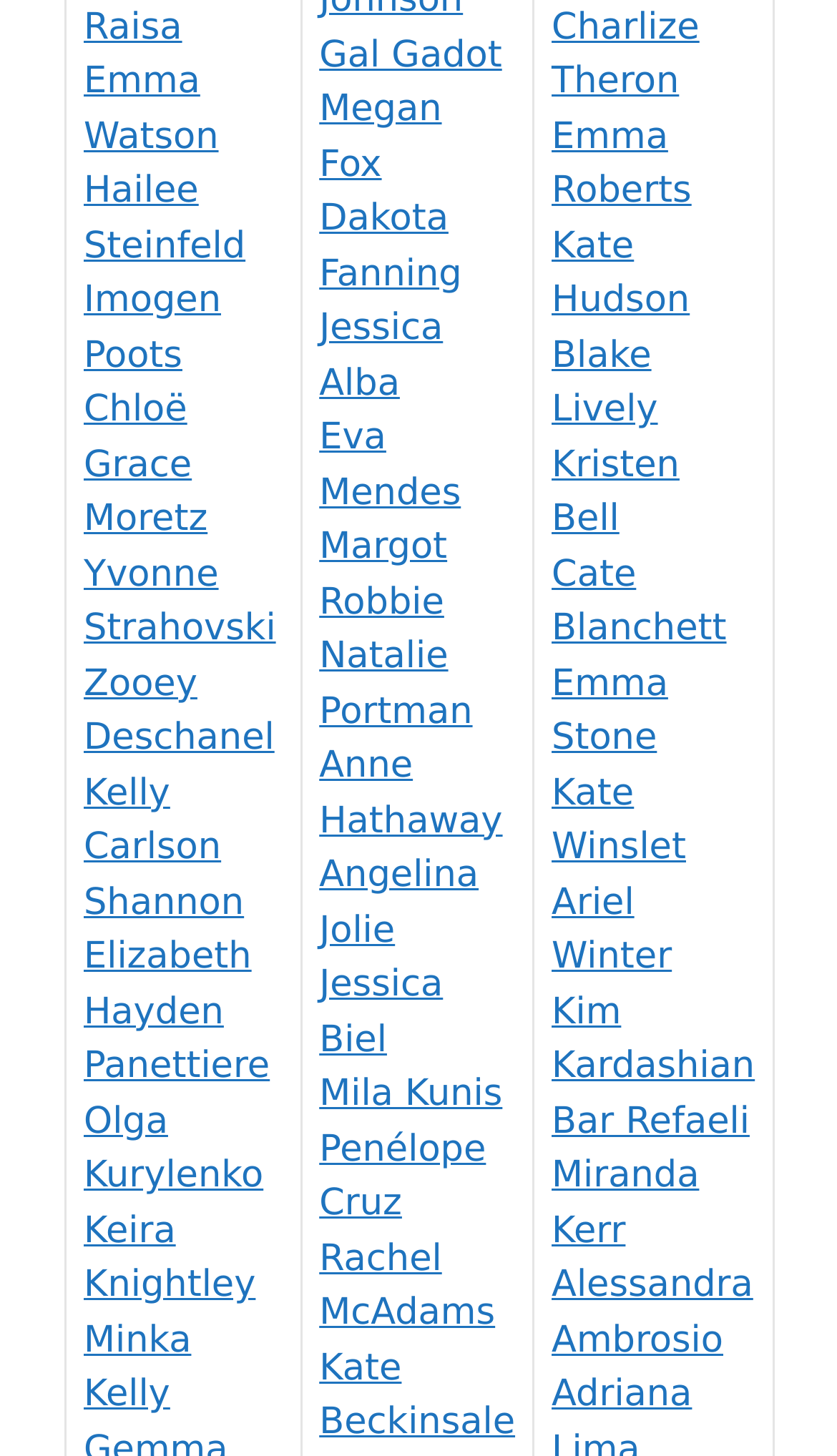Determine the bounding box coordinates for the element that should be clicked to follow this instruction: "Check out Charlize Theron". The coordinates should be given as four float numbers between 0 and 1, in the format [left, top, right, bottom].

[0.659, 0.004, 0.836, 0.071]